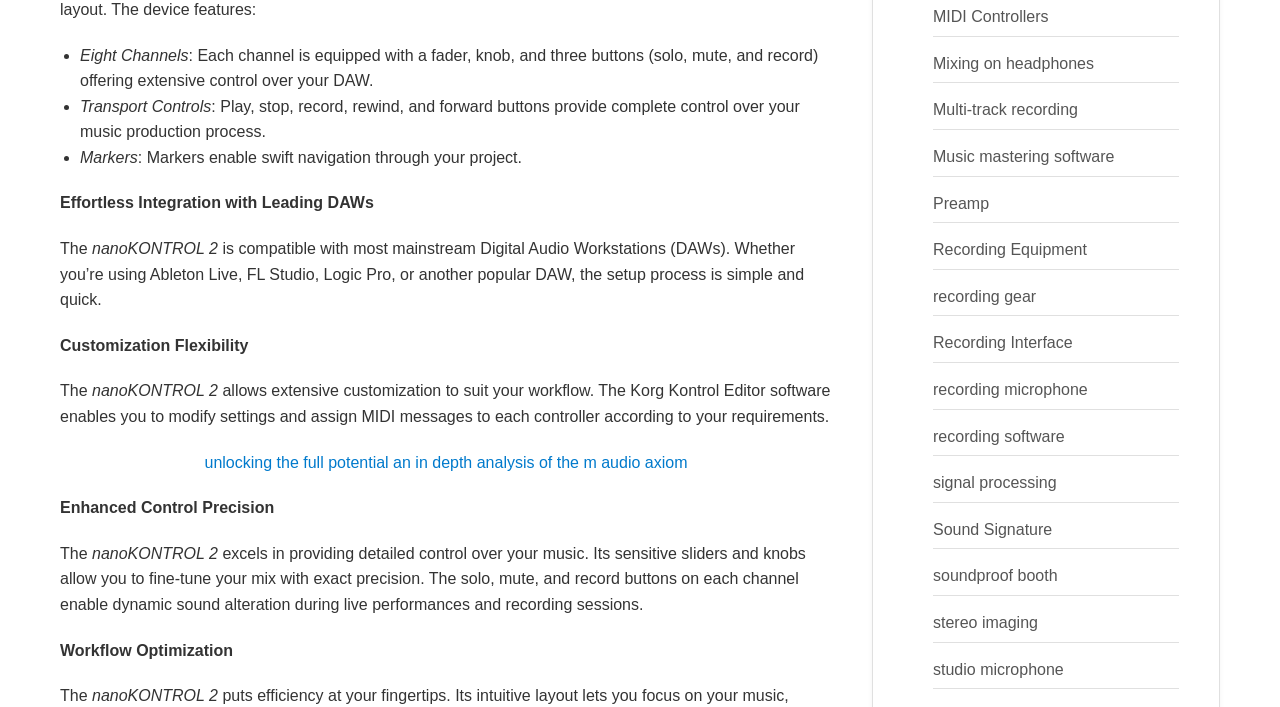Locate the bounding box of the UI element with the following description: "Mixing on headphones".

[0.729, 0.078, 0.855, 0.102]